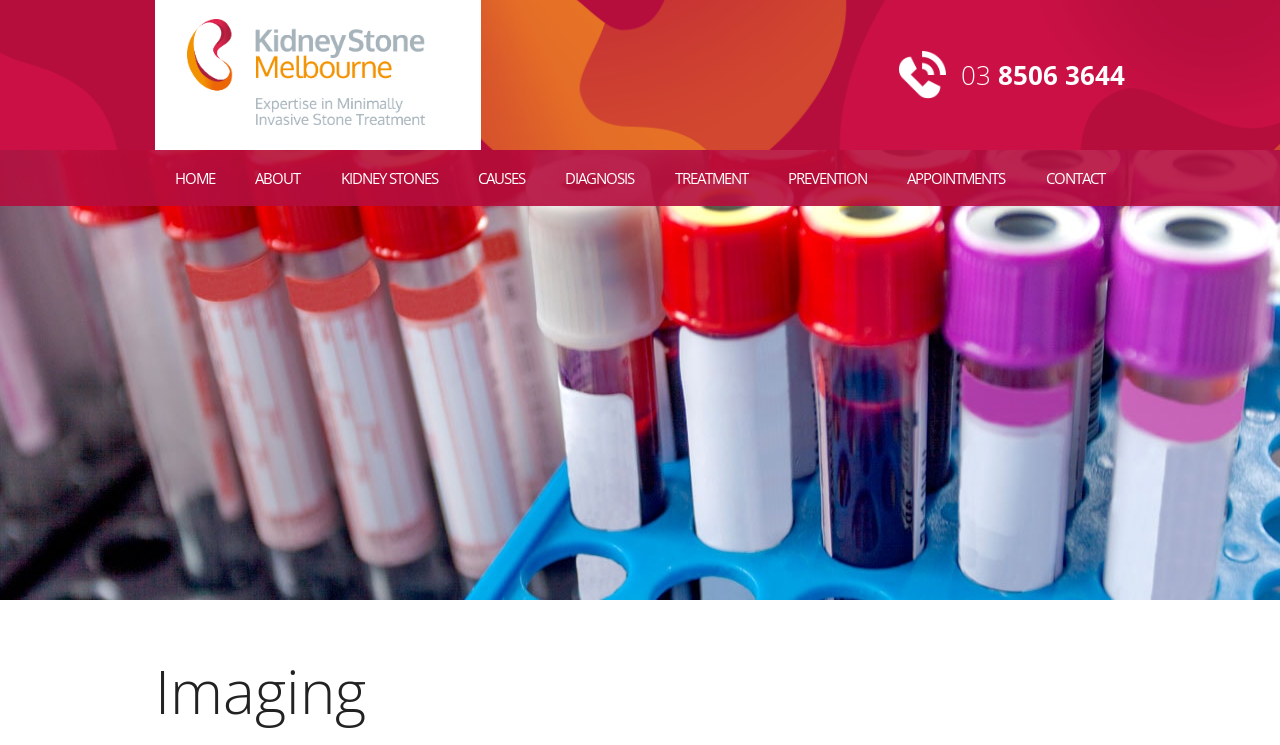Create an elaborate caption for the webpage.

The webpage is about Imaging, with a prominent link to "Skip to main content" at the top left corner. Below this link, there is an image on the left side, accompanied by a link with no text. On the right side, there is a link with a phone number "03 8506 3644". 

The main navigation menu is located in the middle of the top section, with links to "HOME", "ABOUT", "THE PRACTICE", and others. These links are arranged horizontally, with "HOME" on the left and "CONTACT" on the right. 

Below the navigation menu, there is a section with links related to kidney stones, including "KIDNEY STONES", "CAUSES", "DIAGNOSIS", "TREATMENT", and "PREVENTION". These links are also arranged horizontally, with "KIDNEY STONES" on the left and "PREVENTION" on the right.

Further down, there are more links, including "APPOINTMENTS", "YOUR VISIT", and "FEES AND PAYMENT", which are also arranged horizontally. 

At the bottom of the page, there are two headings, "You are here" and "Imaging", which are located on the left and right sides, respectively.